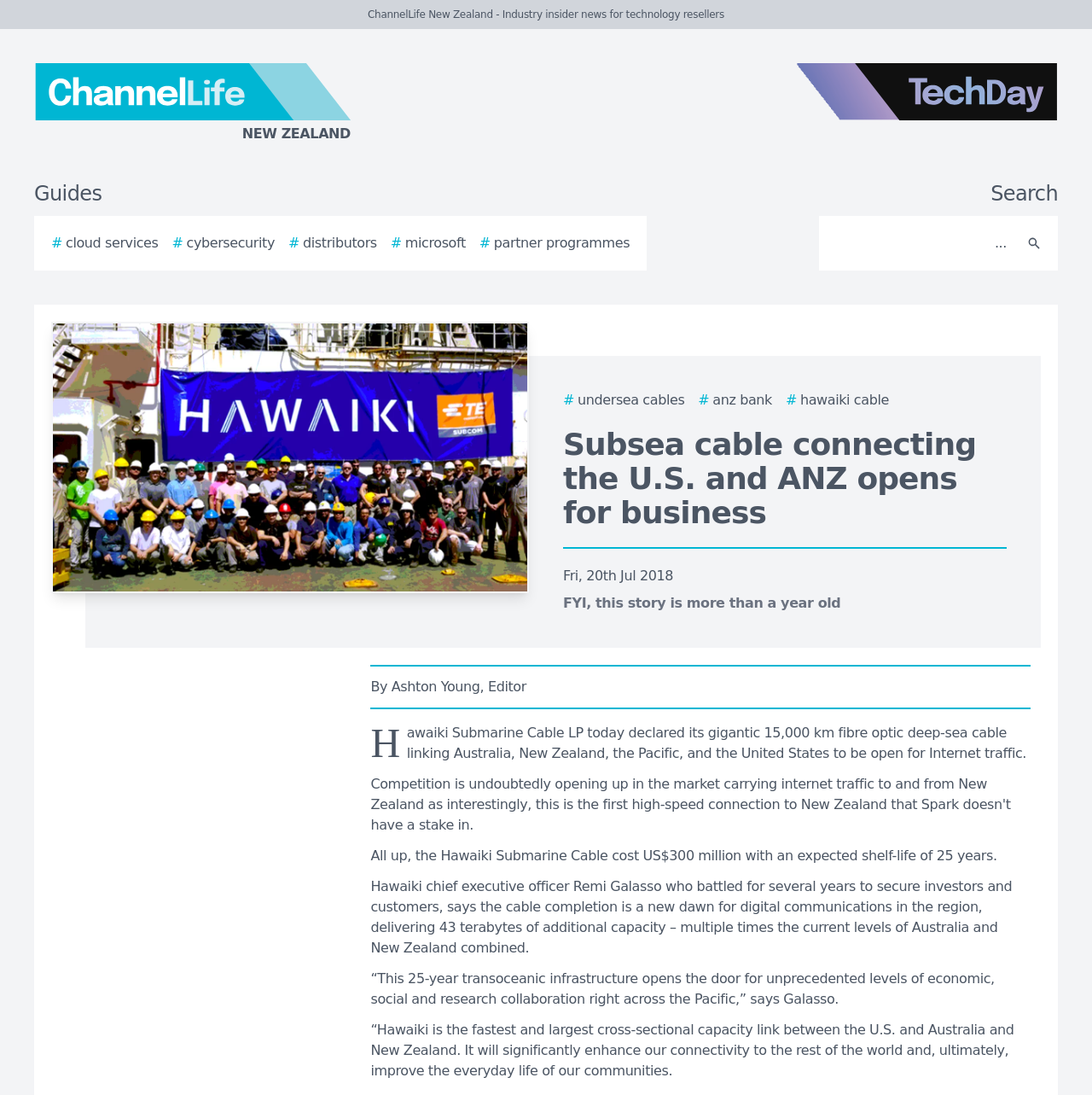Locate the bounding box coordinates of the clickable area to execute the instruction: "Read the story about undersea cables". Provide the coordinates as four float numbers between 0 and 1, represented as [left, top, right, bottom].

[0.516, 0.356, 0.627, 0.375]